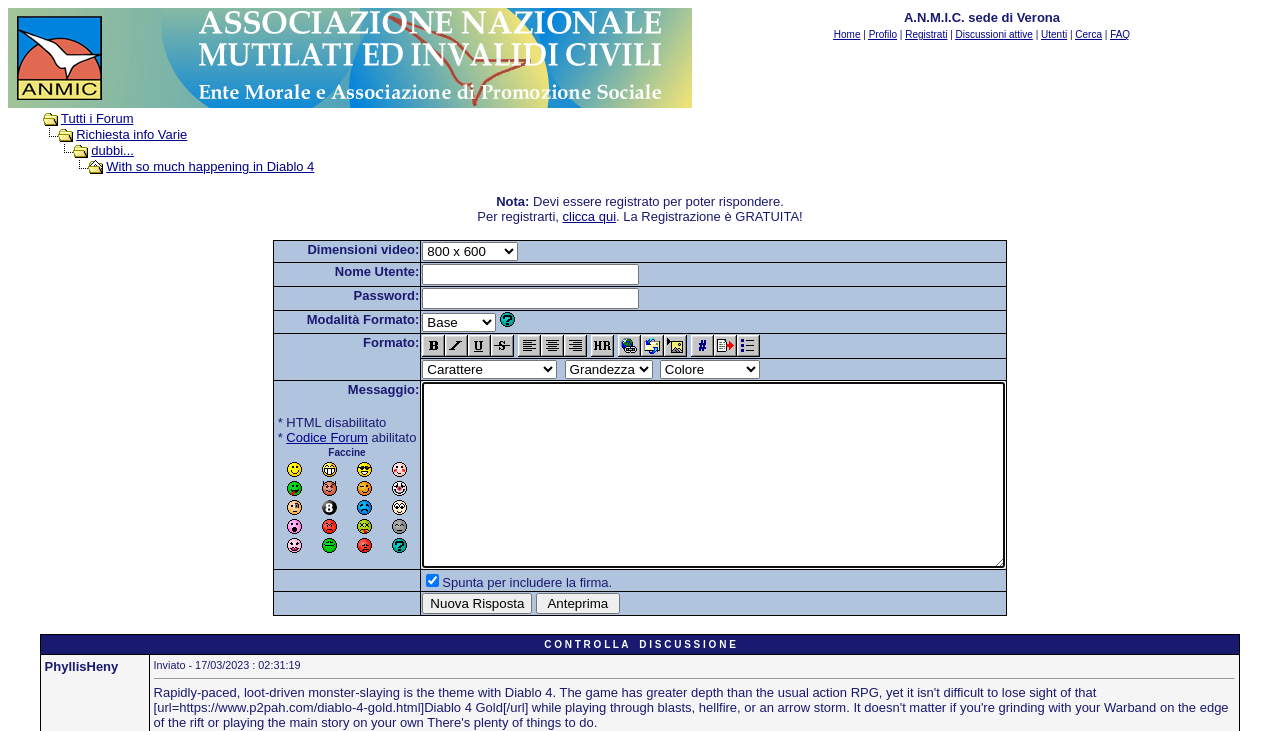Based on the image, provide a detailed response to the question:
What are the options to format the text?

The options to format the text can be found in the bottom section of the webpage, where there are links for different formatting options such as Grassetto, Corsivo, Sottolineato, Barrato, and more.